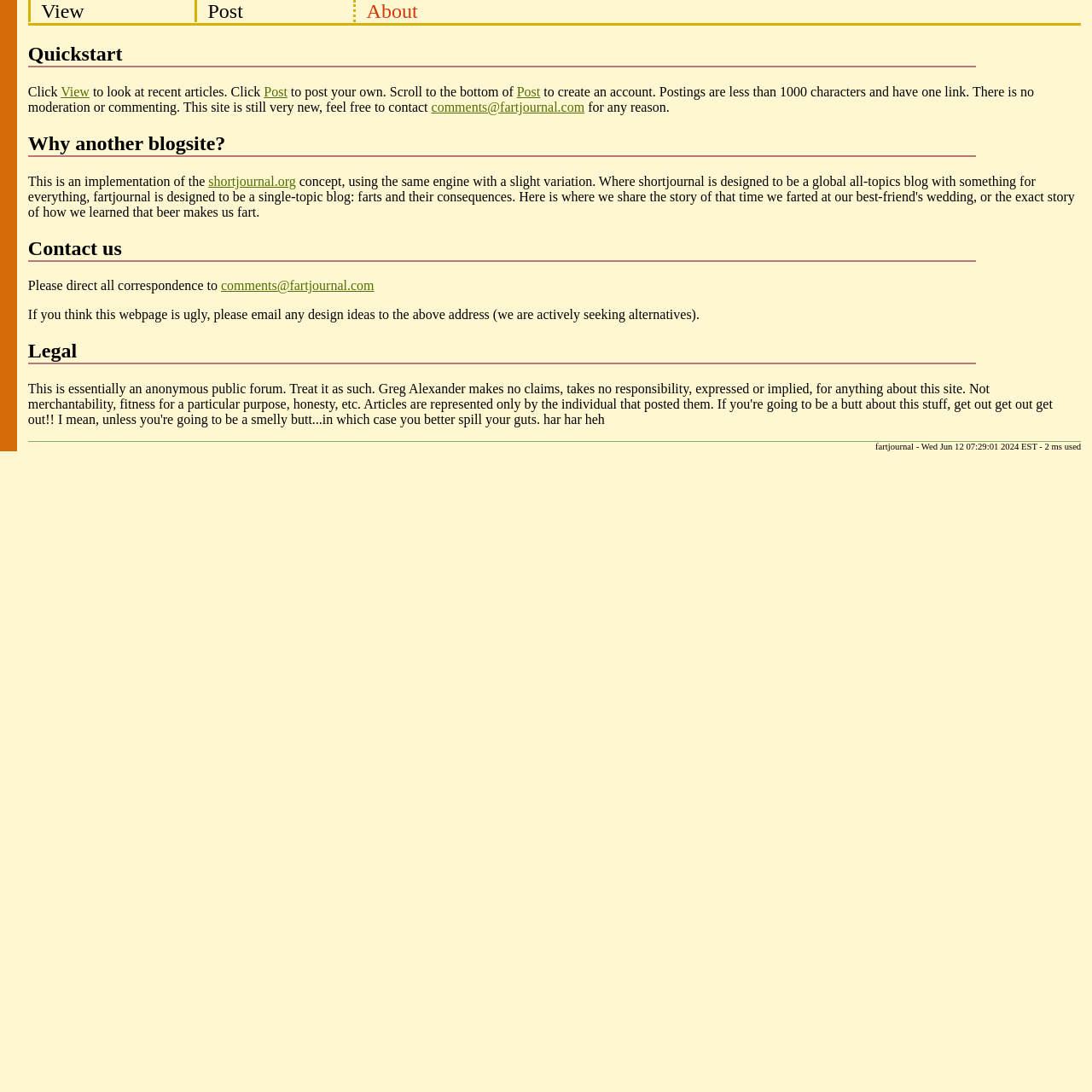Identify the bounding box coordinates for the region of the element that should be clicked to carry out the instruction: "Learn about the implementation of shortjournal.org". The bounding box coordinates should be four float numbers between 0 and 1, i.e., [left, top, right, bottom].

[0.191, 0.159, 0.271, 0.172]